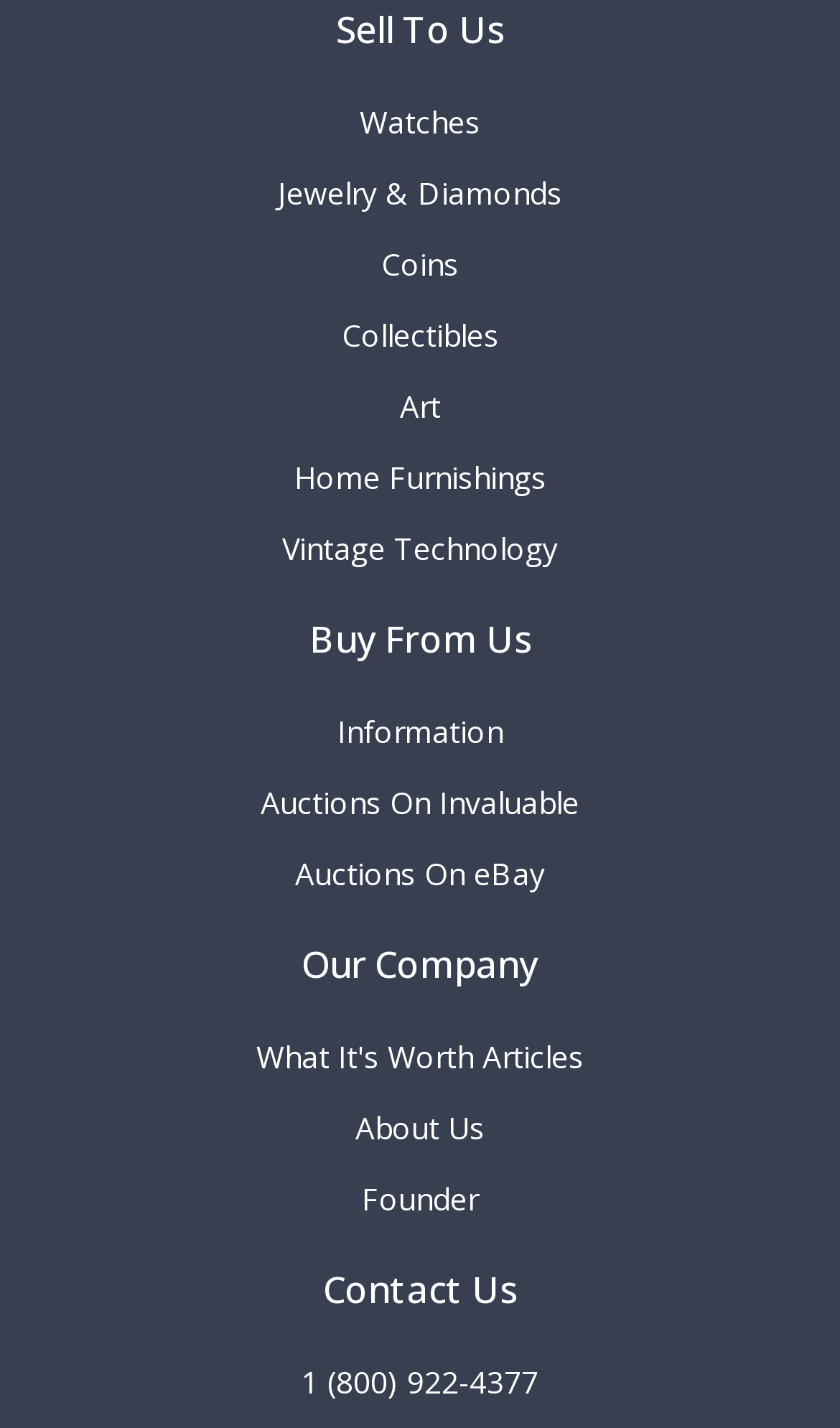Identify the bounding box coordinates of the part that should be clicked to carry out this instruction: "Explore Auctions On Invaluable".

[0.31, 0.552, 0.69, 0.573]